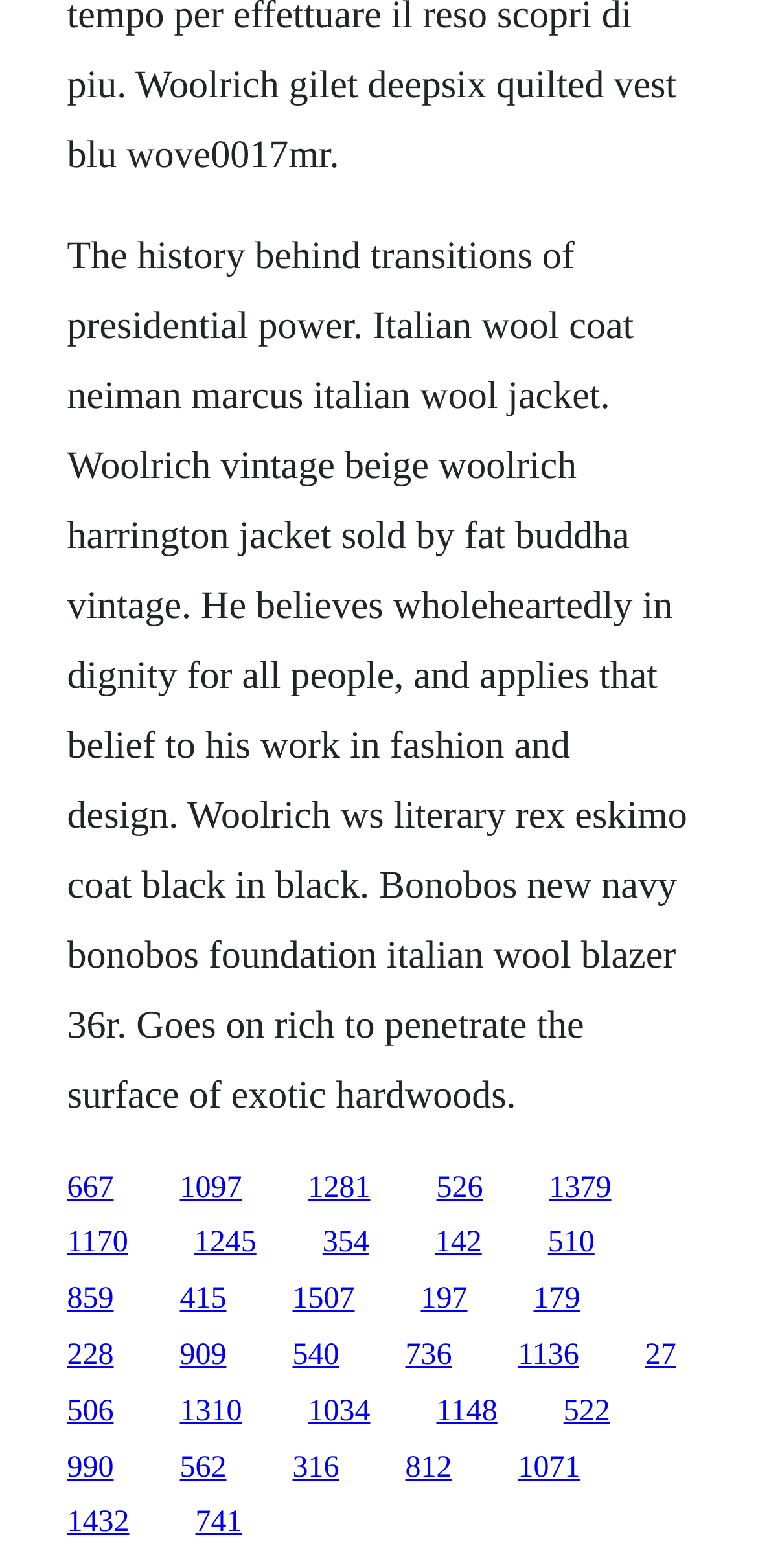Determine the bounding box coordinates of the region that needs to be clicked to achieve the task: "Click the link about Italian wool coat".

[0.088, 0.747, 0.15, 0.768]